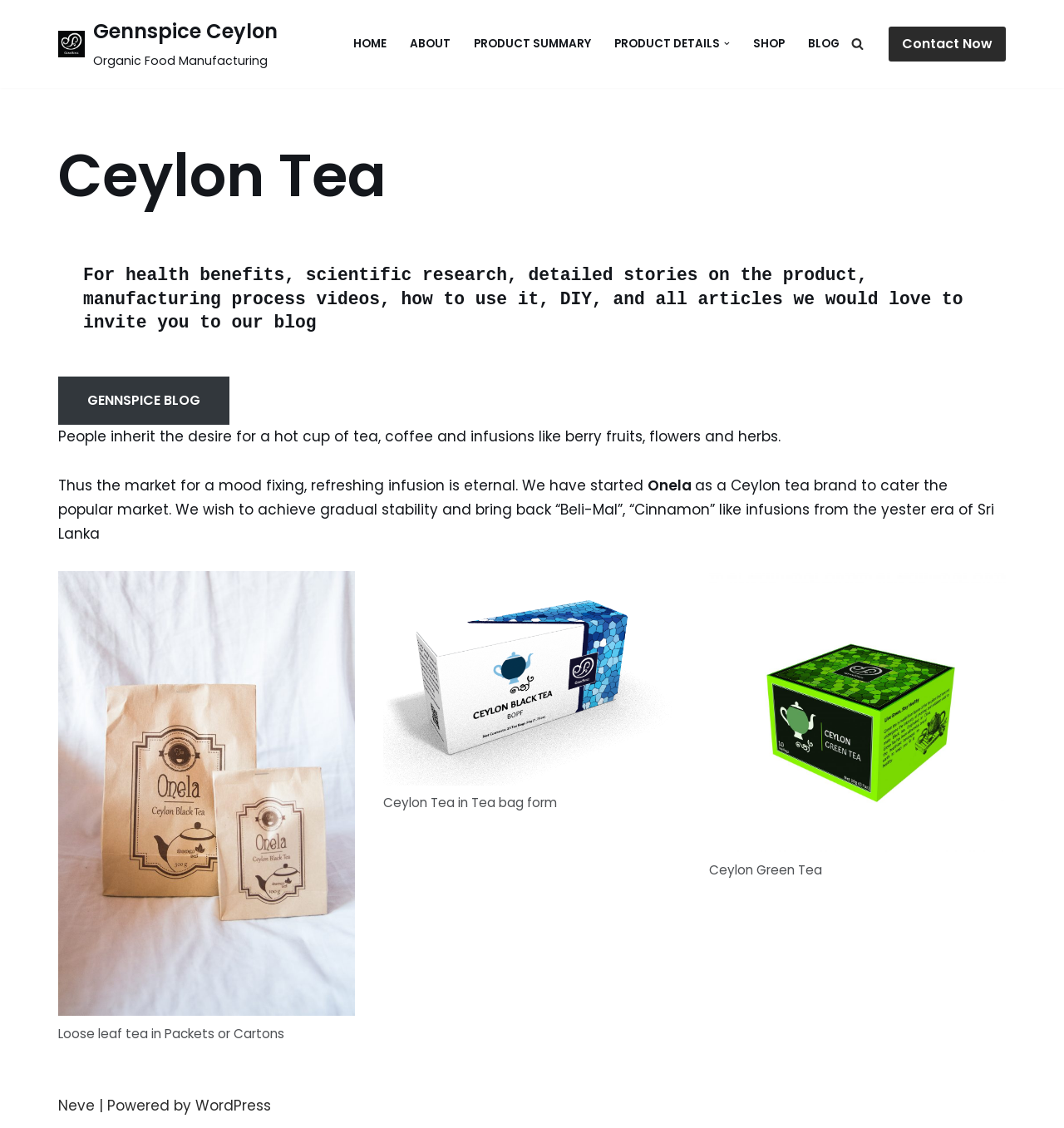What is the text on the image button next to 'PRODUCT SUMMARY'?
Please use the image to deliver a detailed and complete answer.

I examined the button element next to 'PRODUCT SUMMARY' and found that it has an image with the text 'Dropdown'.